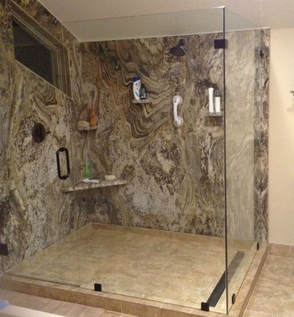Please analyze the image and give a detailed answer to the question:
What is the benefit of stone showers mentioned in the caption?

According to the caption, stone showers are celebrated for their durability, easy maintenance, and timeless aesthetic appeal, making them a desirable feature in bathroom decor.